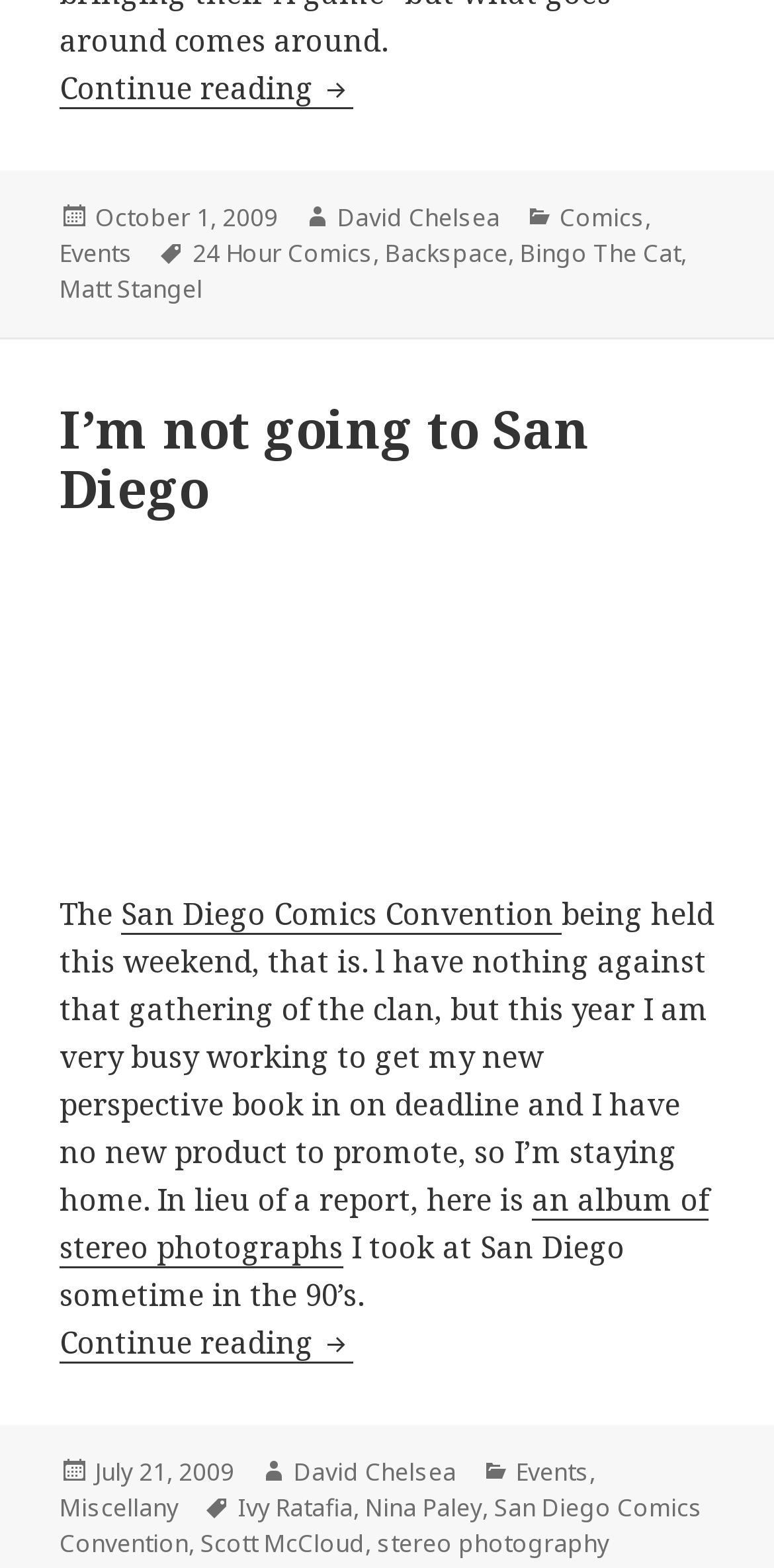Bounding box coordinates should be provided in the format (top-left x, top-left y, bottom-right x, bottom-right y) with all values between 0 and 1. Identify the bounding box for this UI element: 24 Hour Comics

[0.249, 0.15, 0.482, 0.173]